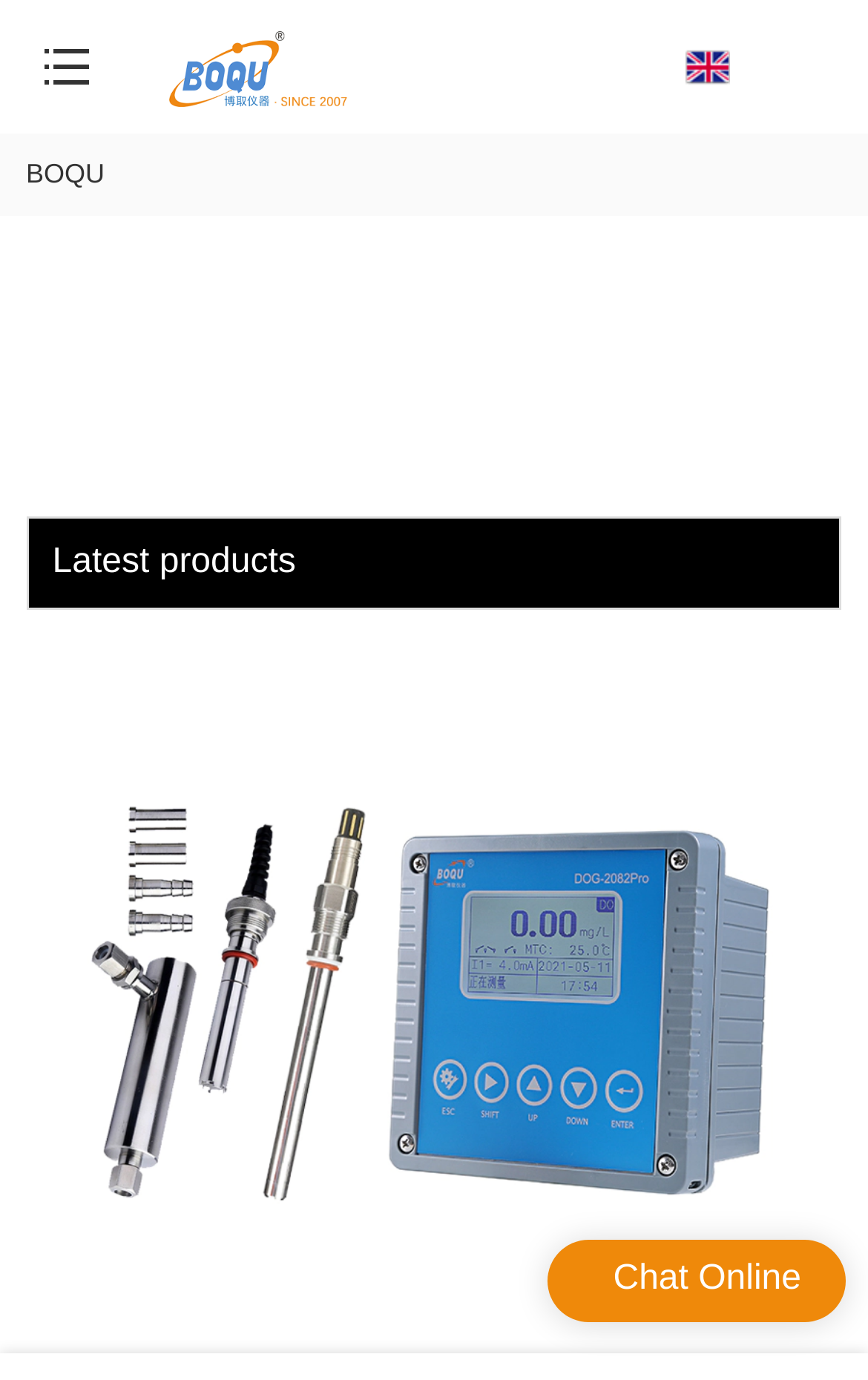Identify and provide the main heading of the webpage.

You need to understand the details of monitoring surface water!